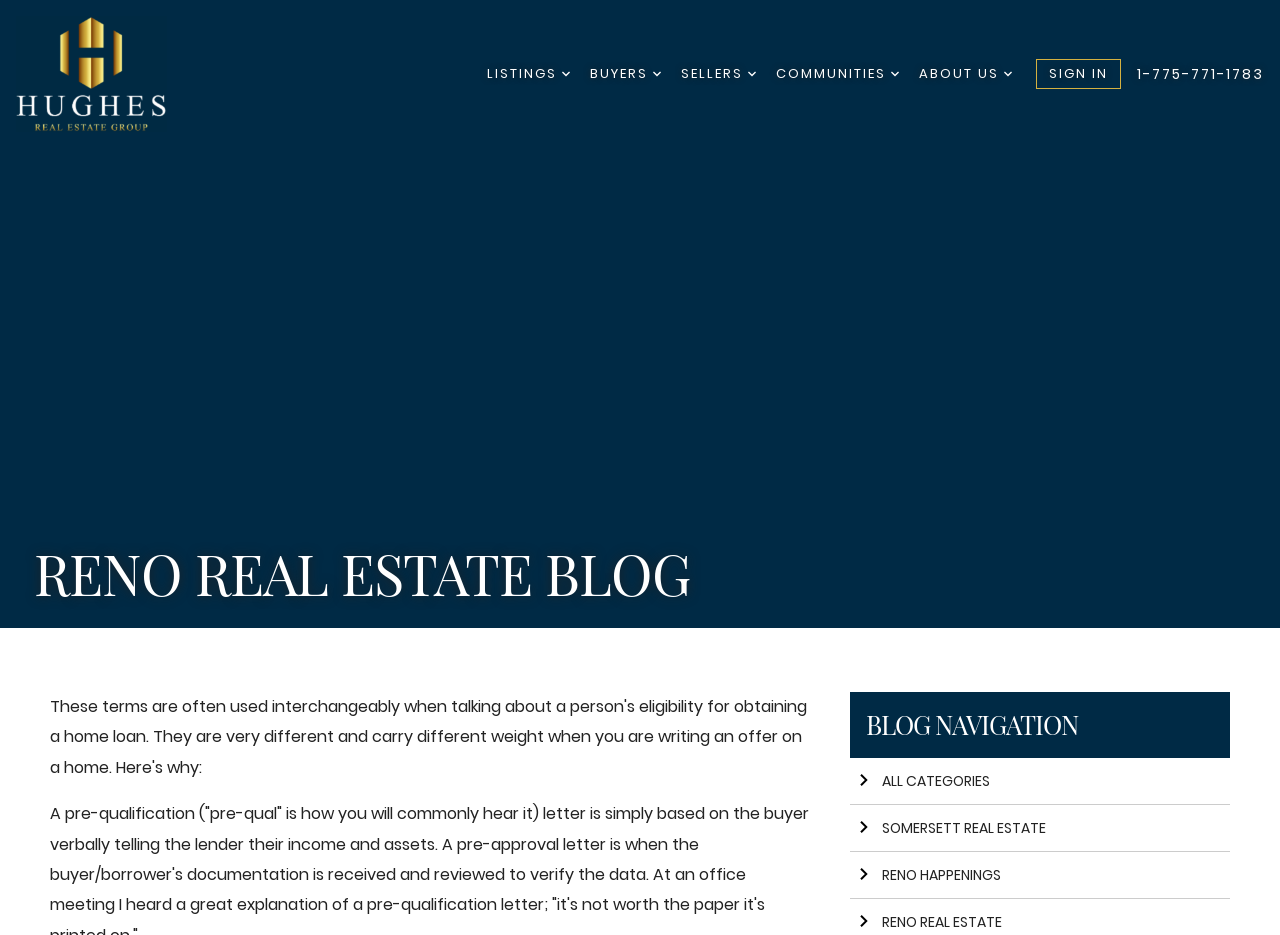Please determine the bounding box coordinates of the area that needs to be clicked to complete this task: 'Call 1-775-771-1783'. The coordinates must be four float numbers between 0 and 1, formatted as [left, top, right, bottom].

[0.888, 0.069, 0.988, 0.089]